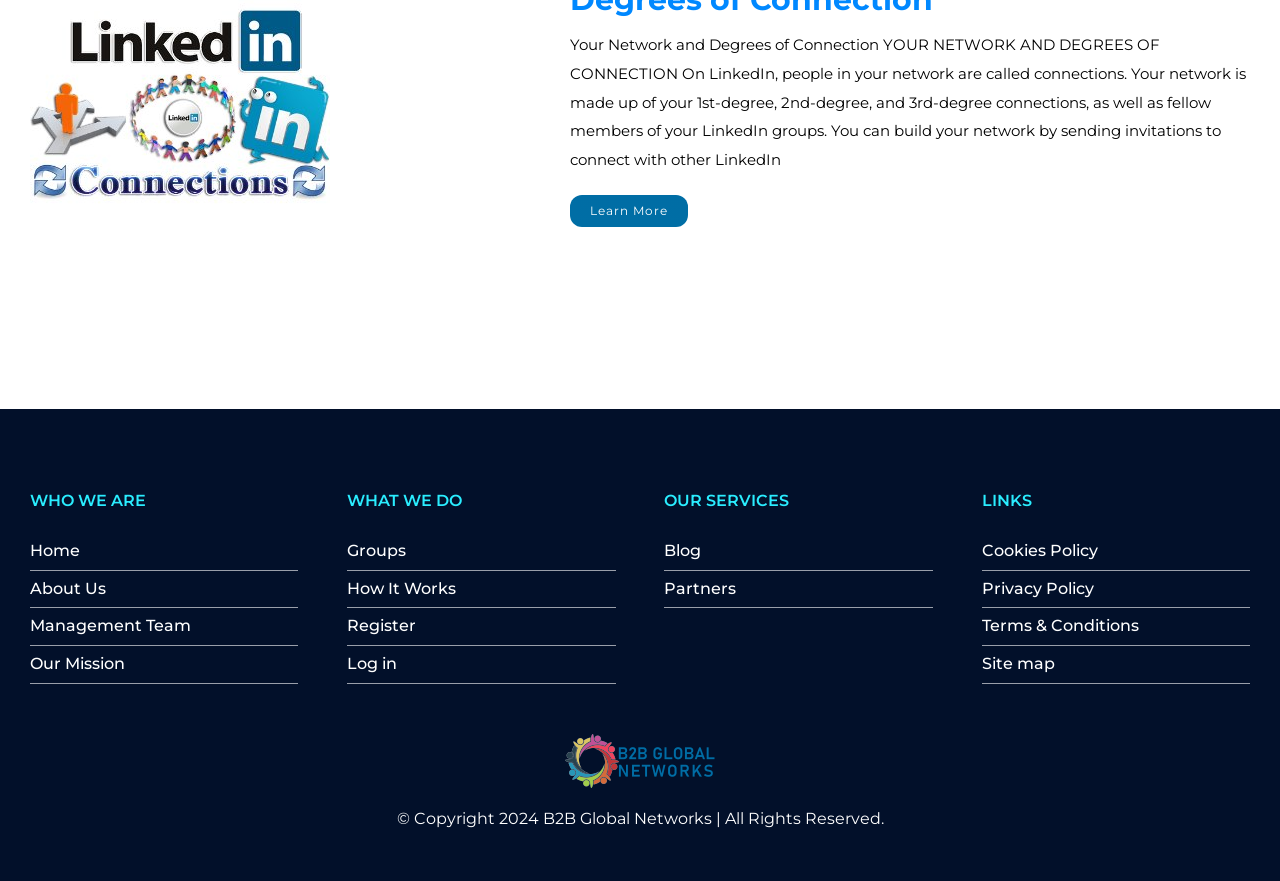Refer to the image and provide an in-depth answer to the question: 
What is the purpose of the 'Learn More' link?

The 'Learn More' link is located near the text 'YOUR NETWORK AND DEGREES OF CONNECTION', which explains the concept of connections on LinkedIn. Therefore, it can be inferred that the 'Learn More' link provides additional information about this topic.